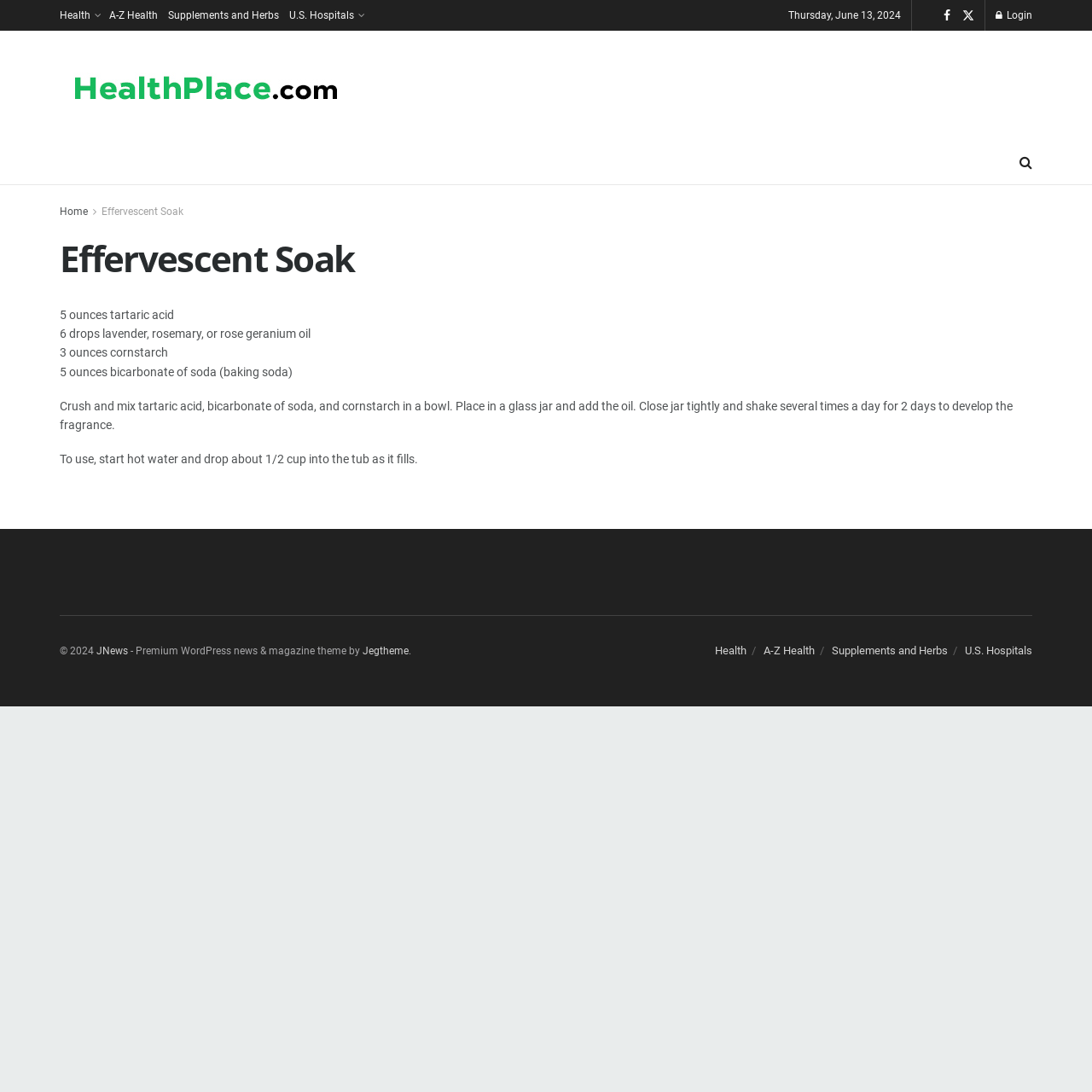Given the webpage screenshot and the description, determine the bounding box coordinates (top-left x, top-left y, bottom-right x, bottom-right y) that define the location of the UI element matching this description: Home

[0.055, 0.188, 0.08, 0.199]